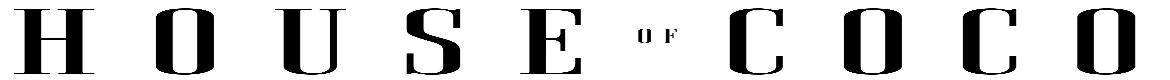What themes does the magazine explore?
Respond to the question with a well-detailed and thorough answer.

The magazine likely explores various themes, including travel, lifestyle, food, and cultural experiences, which suggests that it is a publication that covers a wide range of topics related to modern living and cultural exploration.